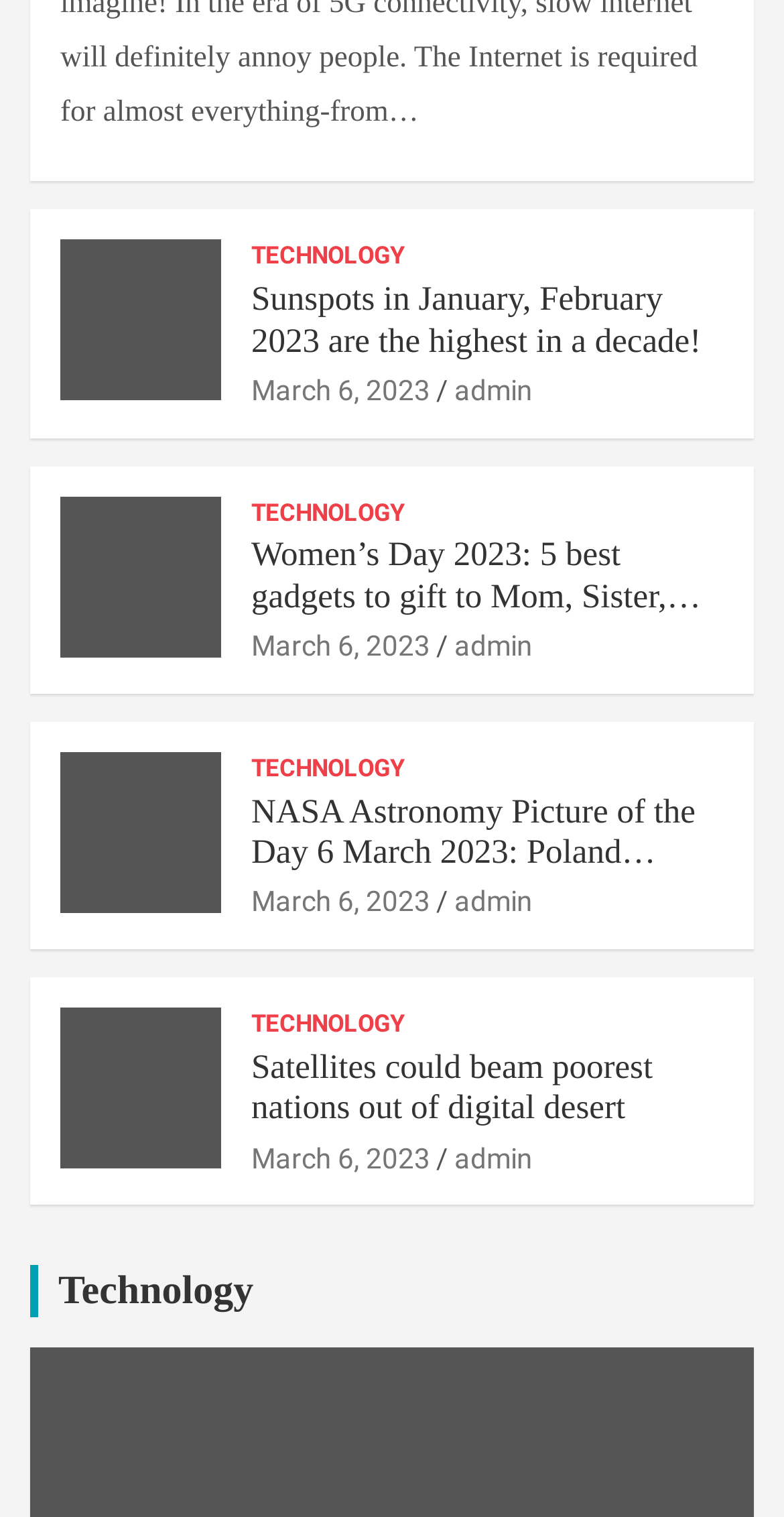Please reply to the following question using a single word or phrase: 
What is the position of the 'TECHNOLOGY' link in the second article?

above the heading